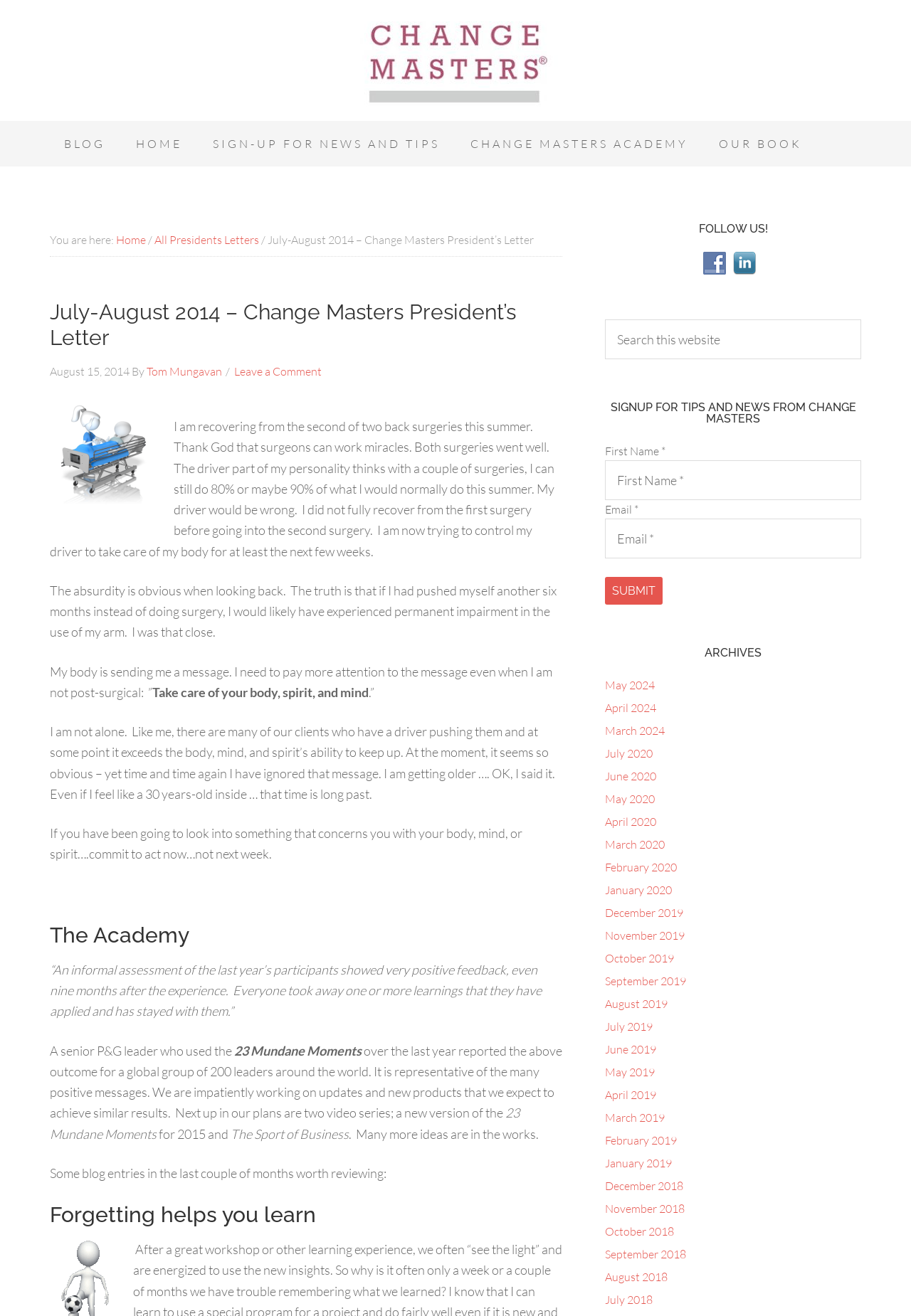Please find the bounding box coordinates of the element that must be clicked to perform the given instruction: "Search this website". The coordinates should be four float numbers from 0 to 1, i.e., [left, top, right, bottom].

[0.664, 0.243, 0.945, 0.273]